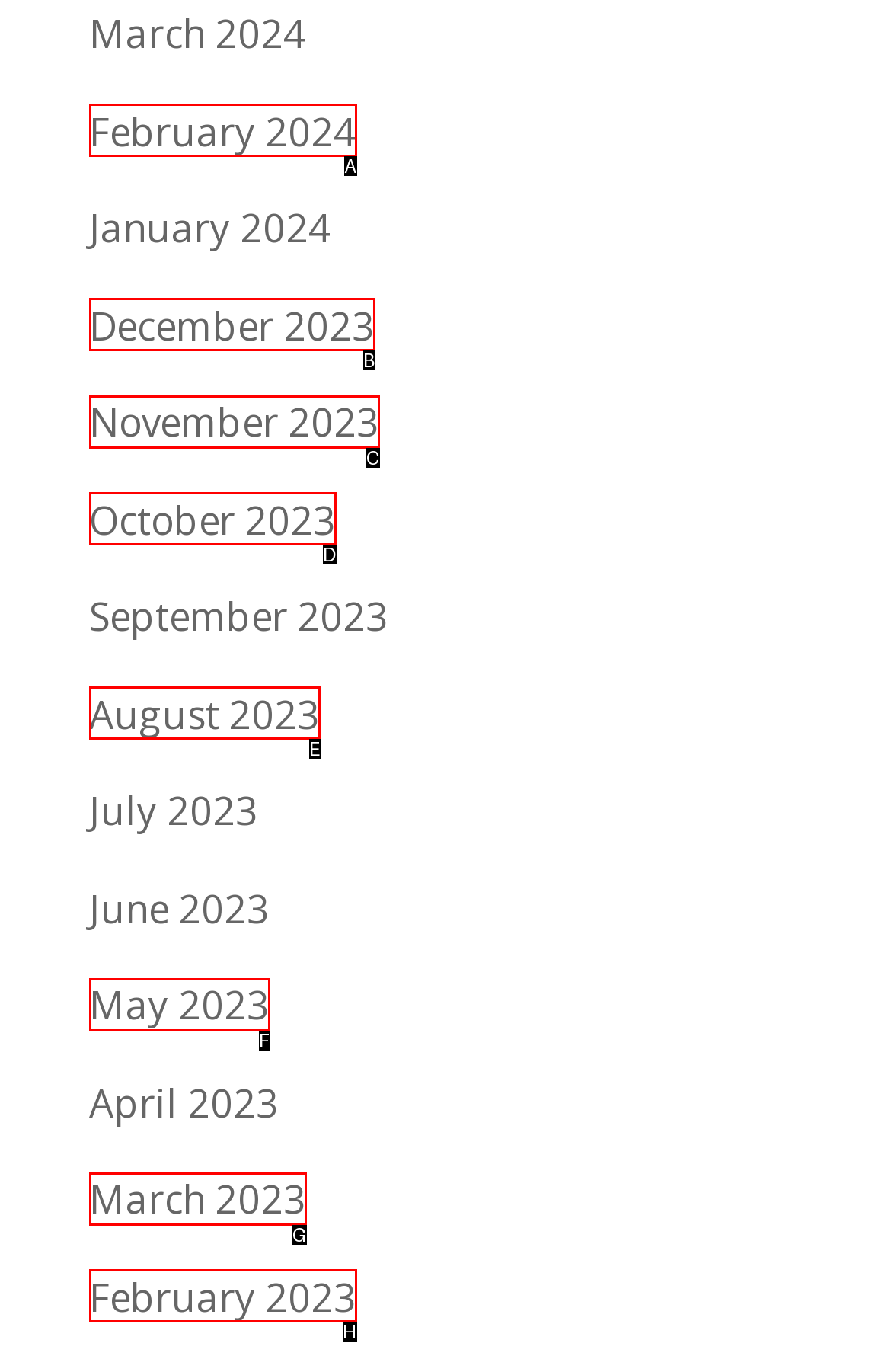Indicate which red-bounded element should be clicked to perform the task: go to February 2024 Answer with the letter of the correct option.

A